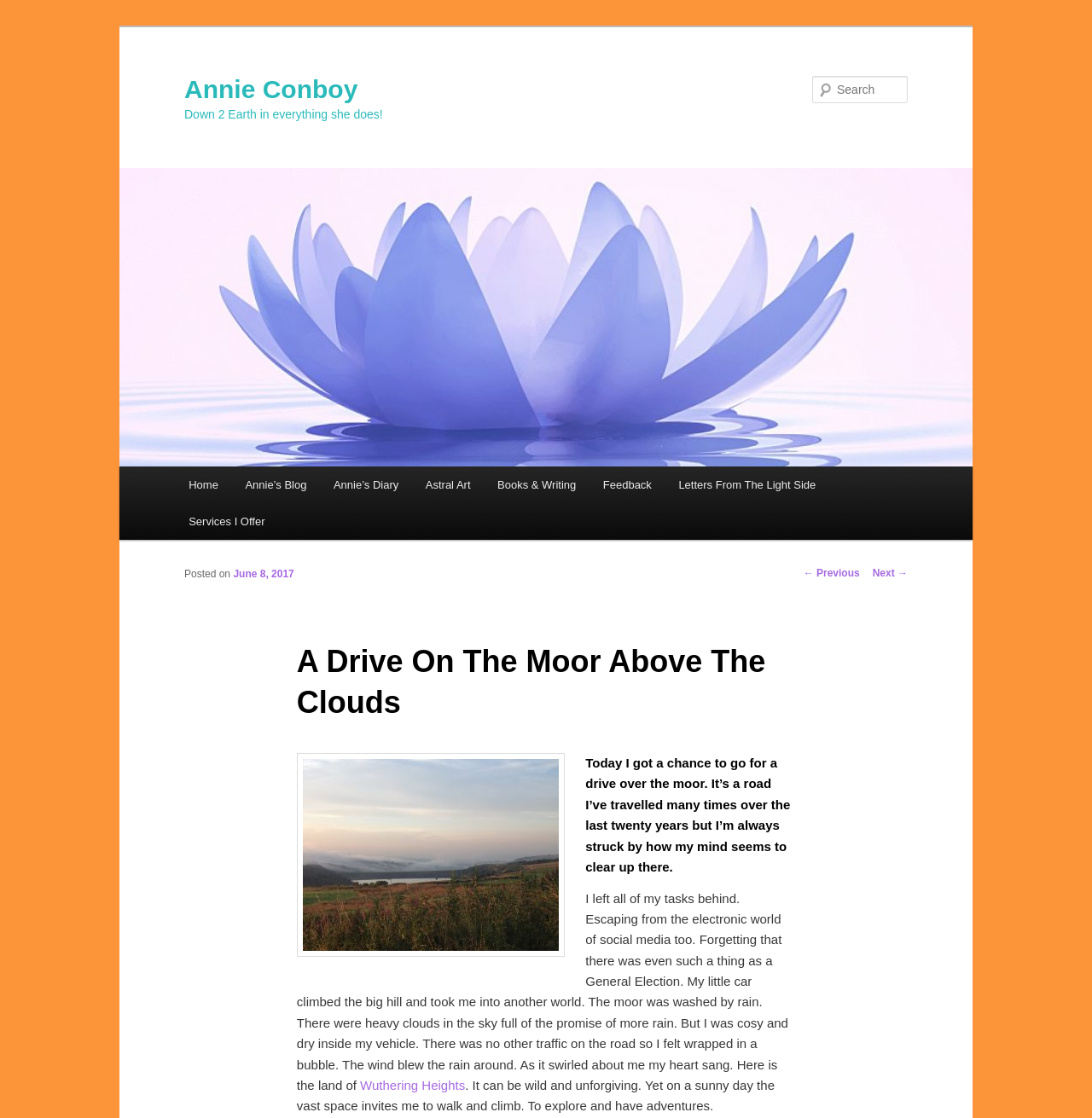What is the date of the blog post?
Based on the image, provide your answer in one word or phrase.

June 8, 2017